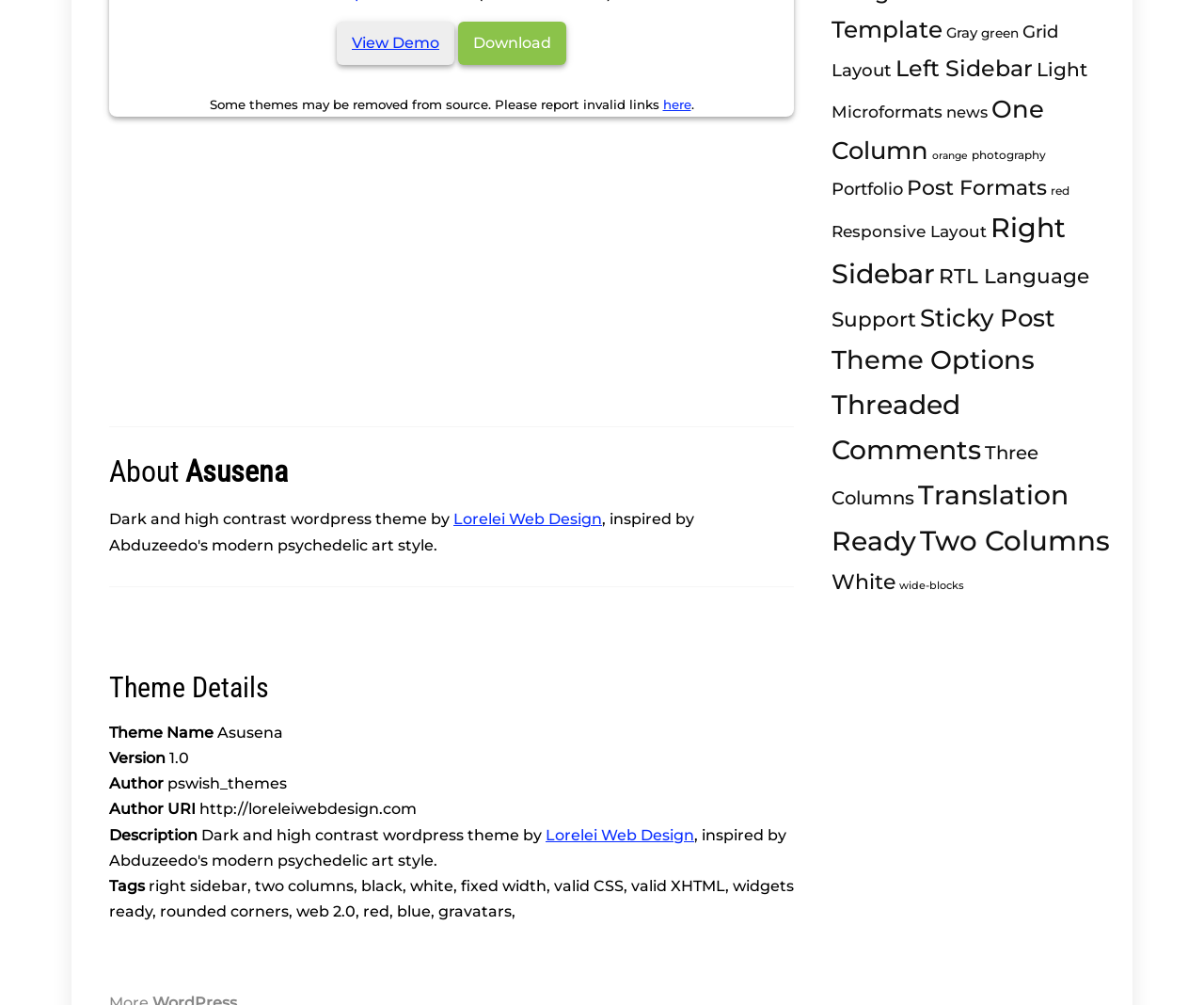Please provide the bounding box coordinates in the format (top-left x, top-left y, bottom-right x, bottom-right y). Remember, all values are floating point numbers between 0 and 1. What is the bounding box coordinate of the region described as: Download

[0.38, 0.021, 0.47, 0.065]